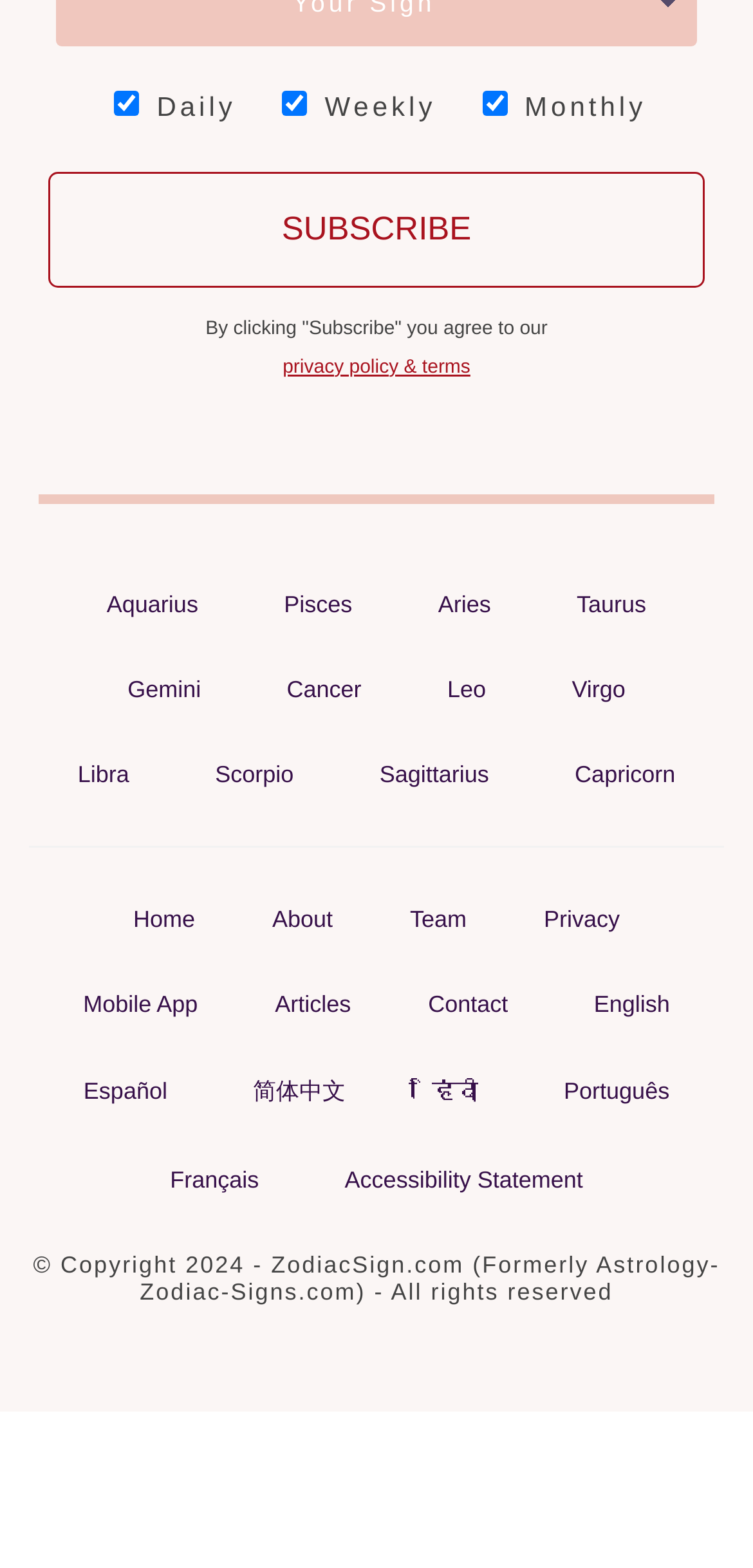Please give a succinct answer to the question in one word or phrase:
What language options are available?

6 languages